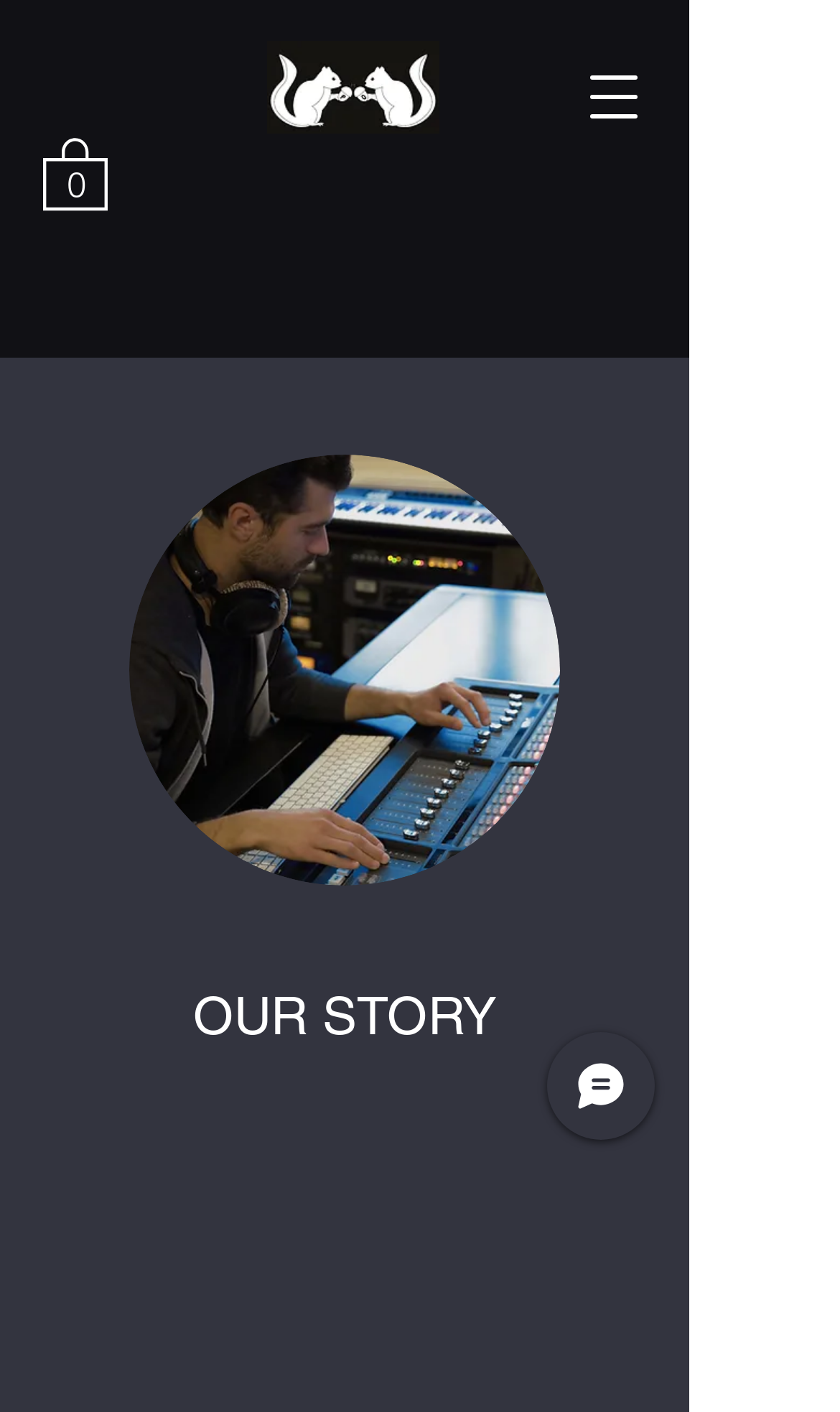How many items are in the cart?
Observe the image and answer the question with a one-word or short phrase response.

0